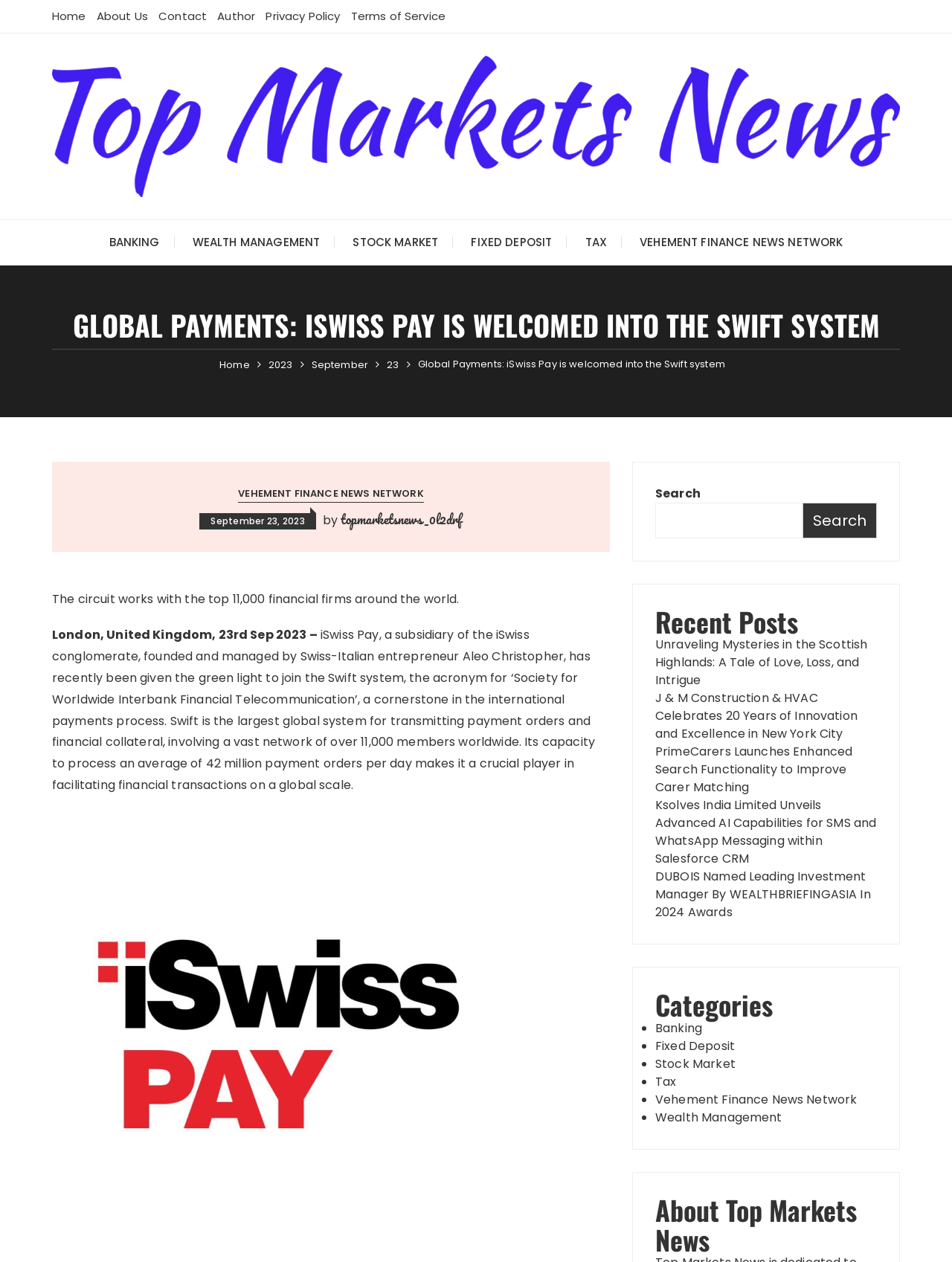Using the image as a reference, answer the following question in as much detail as possible:
What is the name of the news network?

I found the answer by looking at the links on the webpage, specifically the link 'VEHEMENT FINANCE NEWS NETWORK' under the 'GLOBAL PAYMENTS: ISWISS PAY IS WELCOMED INTO THE SWIFT SYSTEM' heading.